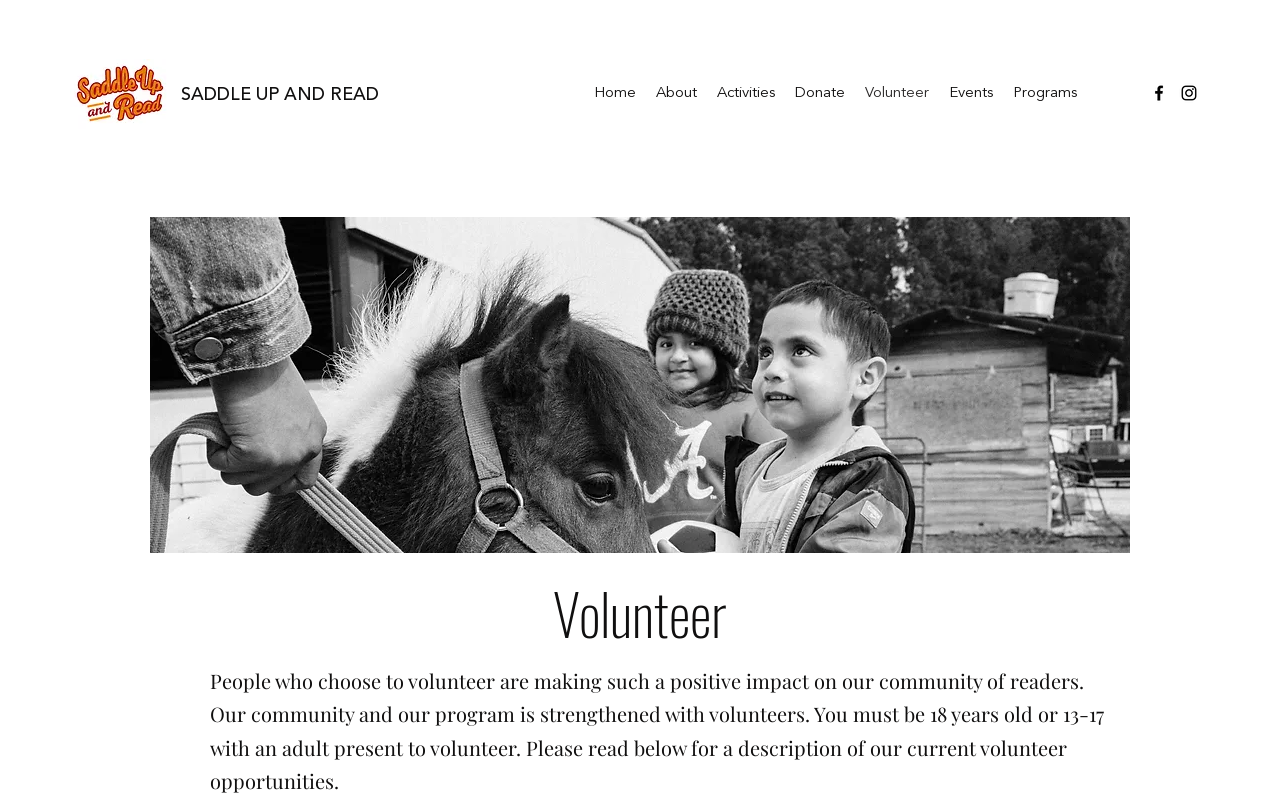Please give a short response to the question using one word or a phrase:
What is the main topic of the webpage?

Volunteer